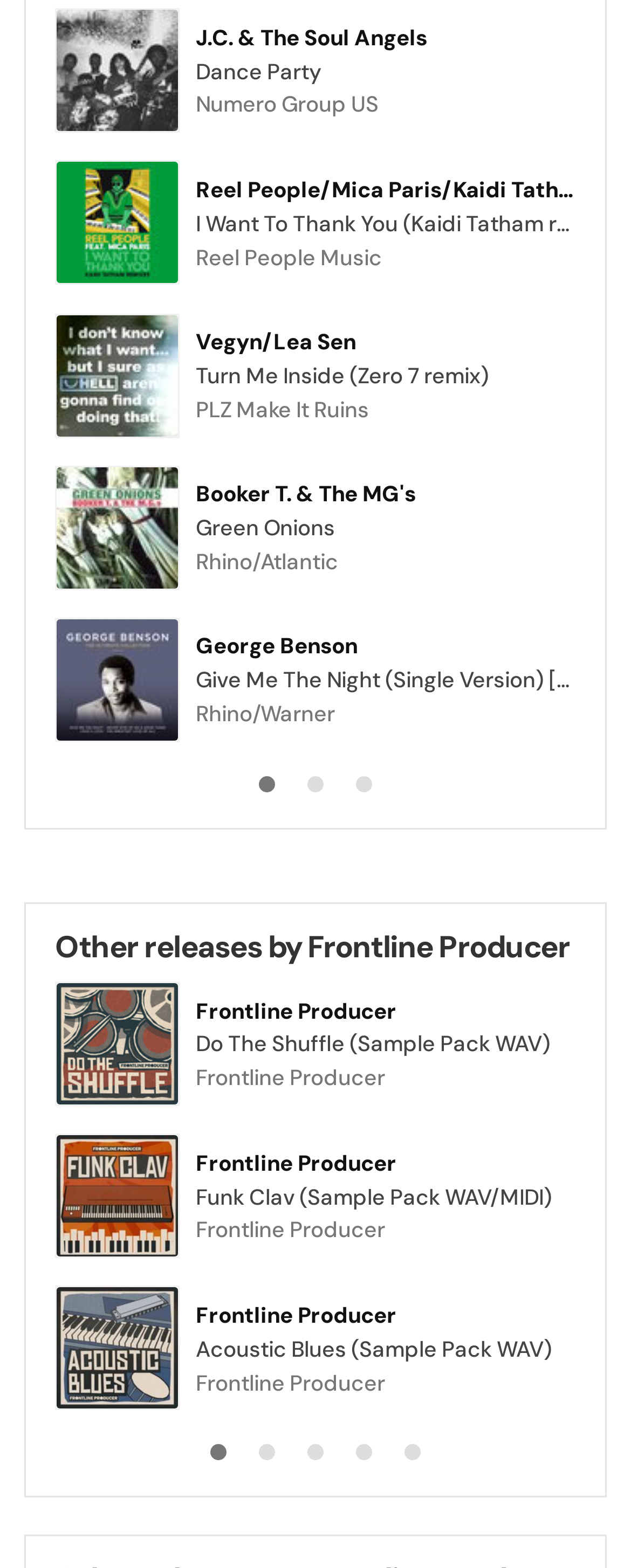Could you specify the bounding box coordinates for the clickable section to complete the following instruction: "Check out 'Electric Funk Guitars' sample pack"?

[0.038, 0.071, 0.959, 0.23]